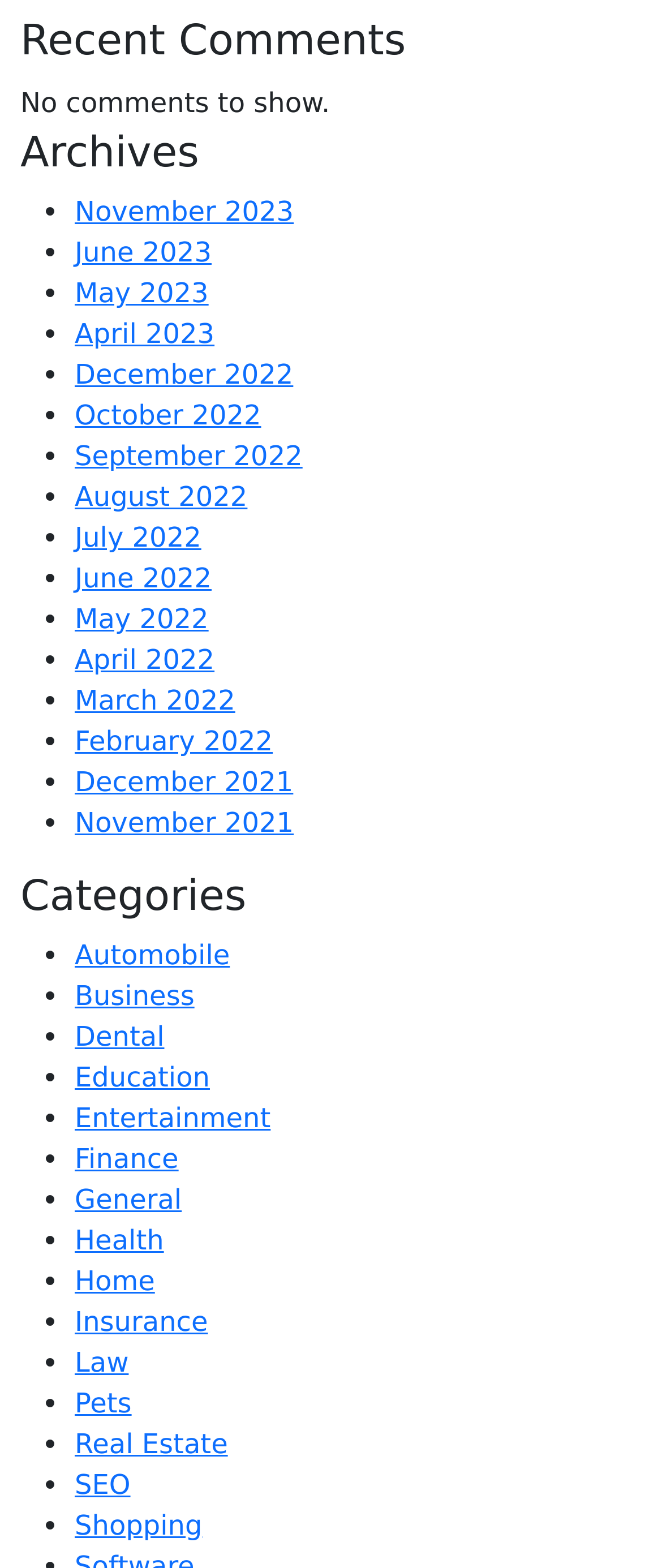Locate the bounding box coordinates of the area to click to fulfill this instruction: "View November 2023 archives". The bounding box should be presented as four float numbers between 0 and 1, in the order [left, top, right, bottom].

[0.113, 0.125, 0.444, 0.145]